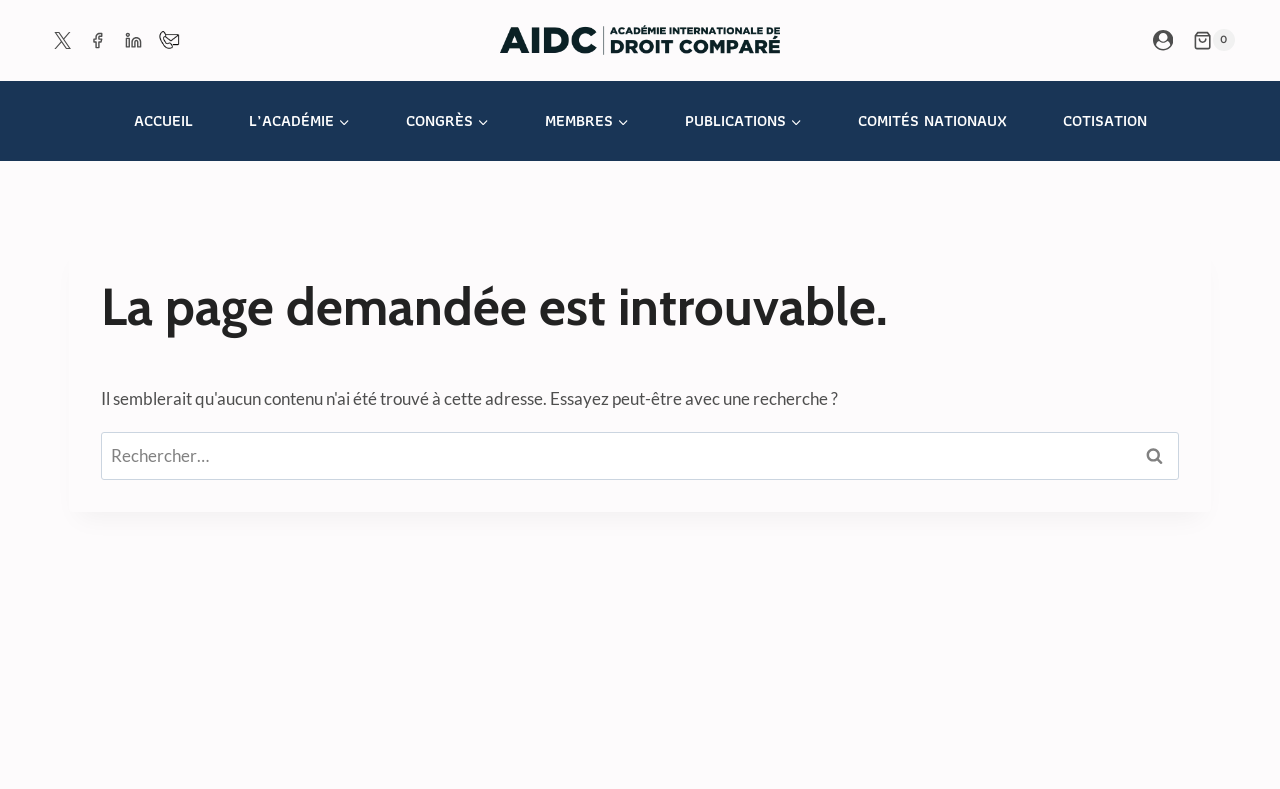Please examine the image and provide a detailed answer to the question: How many social media links are present?

There are three social media links present at the top of the webpage, which are Twitter, Facebook, and Linkedin, each accompanied by an image.